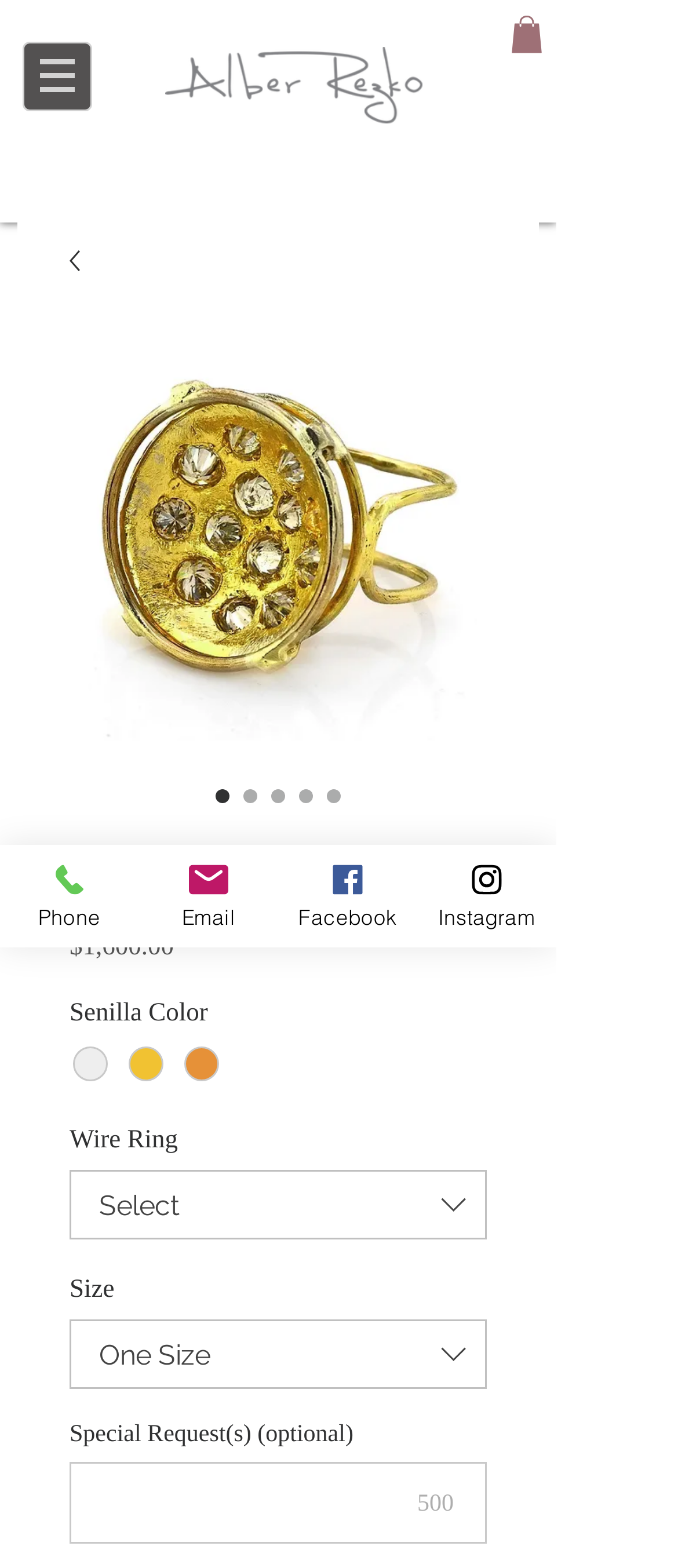Reply to the question with a single word or phrase:
How many social media links are there?

3